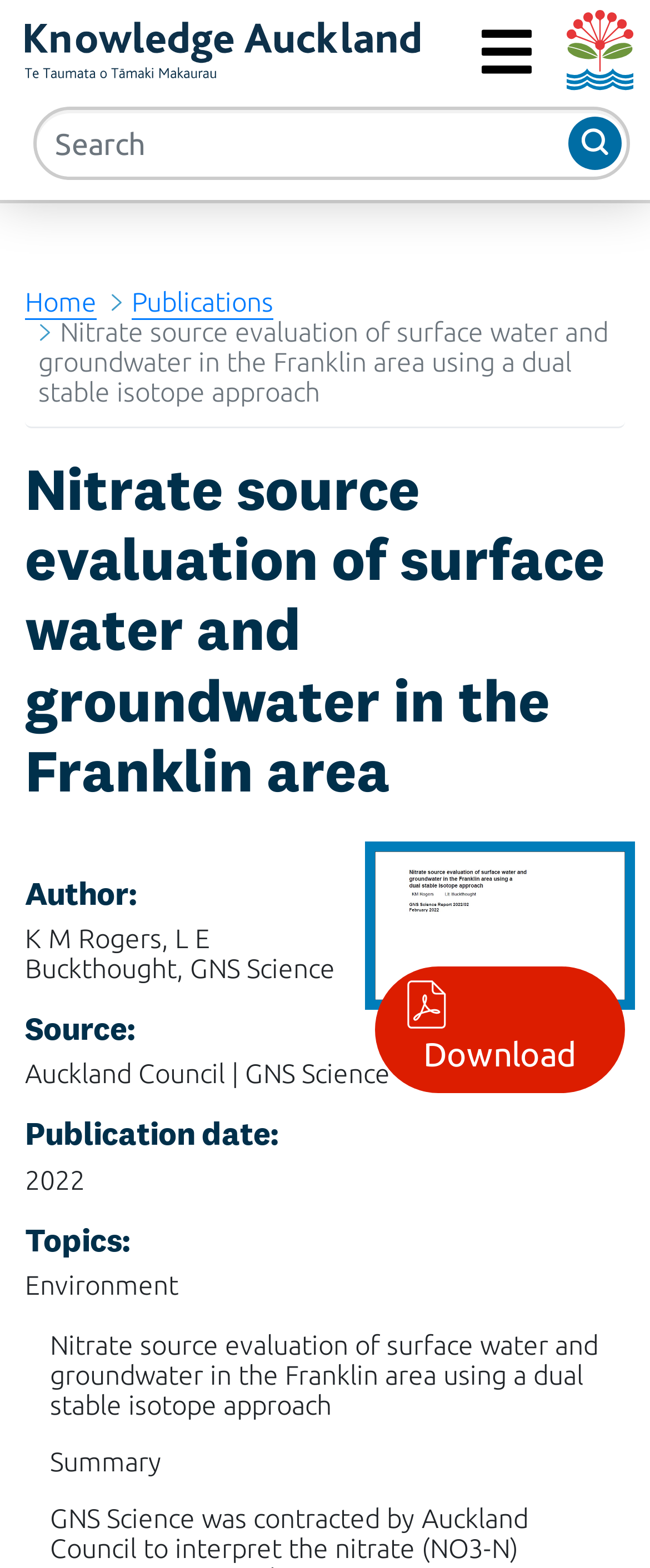Specify the bounding box coordinates (top-left x, top-left y, bottom-right x, bottom-right y) of the UI element in the screenshot that matches this description: aria-label="Search" name="query" placeholder="Search"

[0.051, 0.068, 0.969, 0.115]